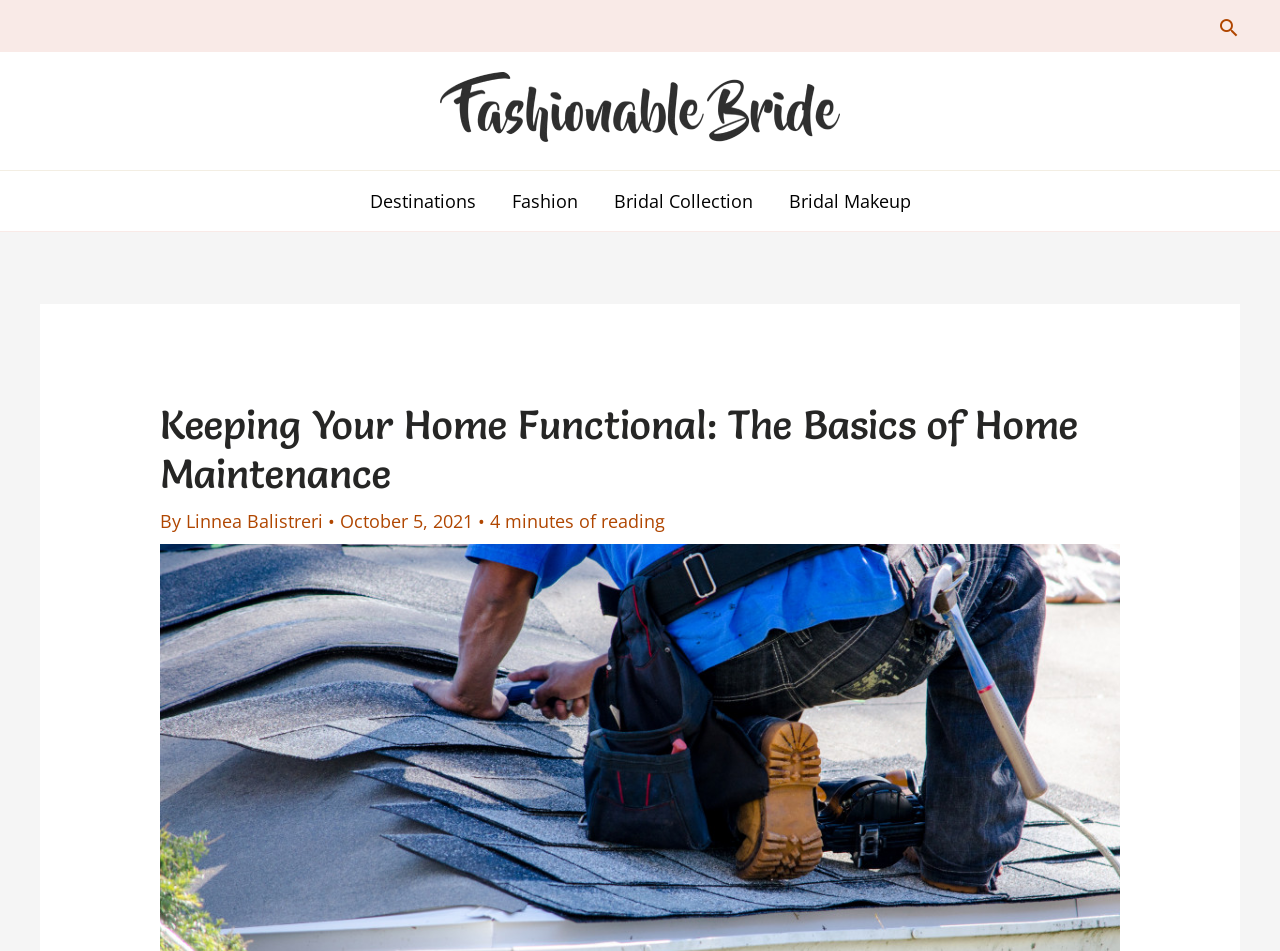Please give a one-word or short phrase response to the following question: 
How many main categories are there in the navigation menu?

4